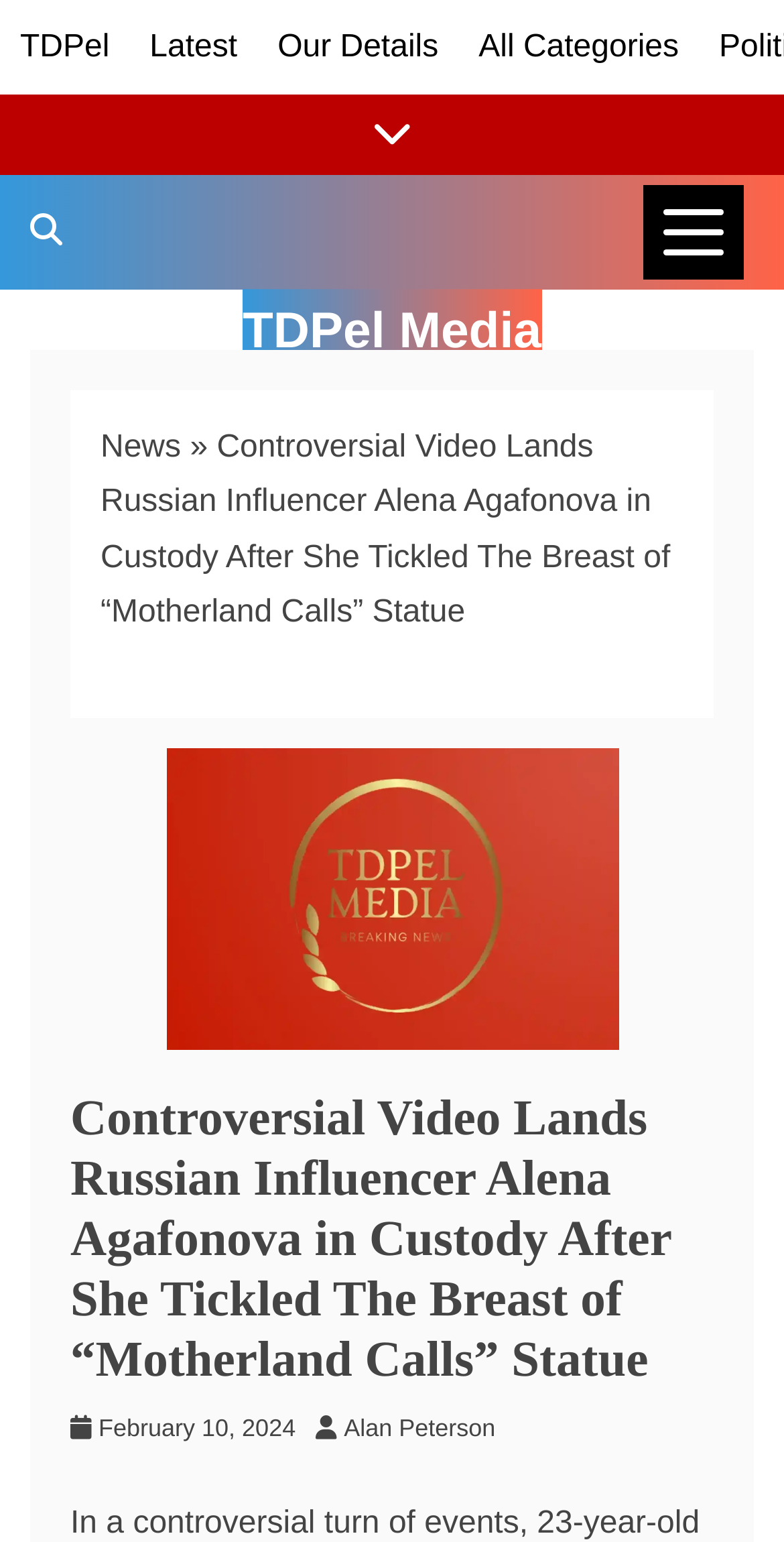Determine the bounding box coordinates of the section to be clicked to follow the instruction: "read about Transport". The coordinates should be given as four float numbers between 0 and 1, formatted as [left, top, right, bottom].

None